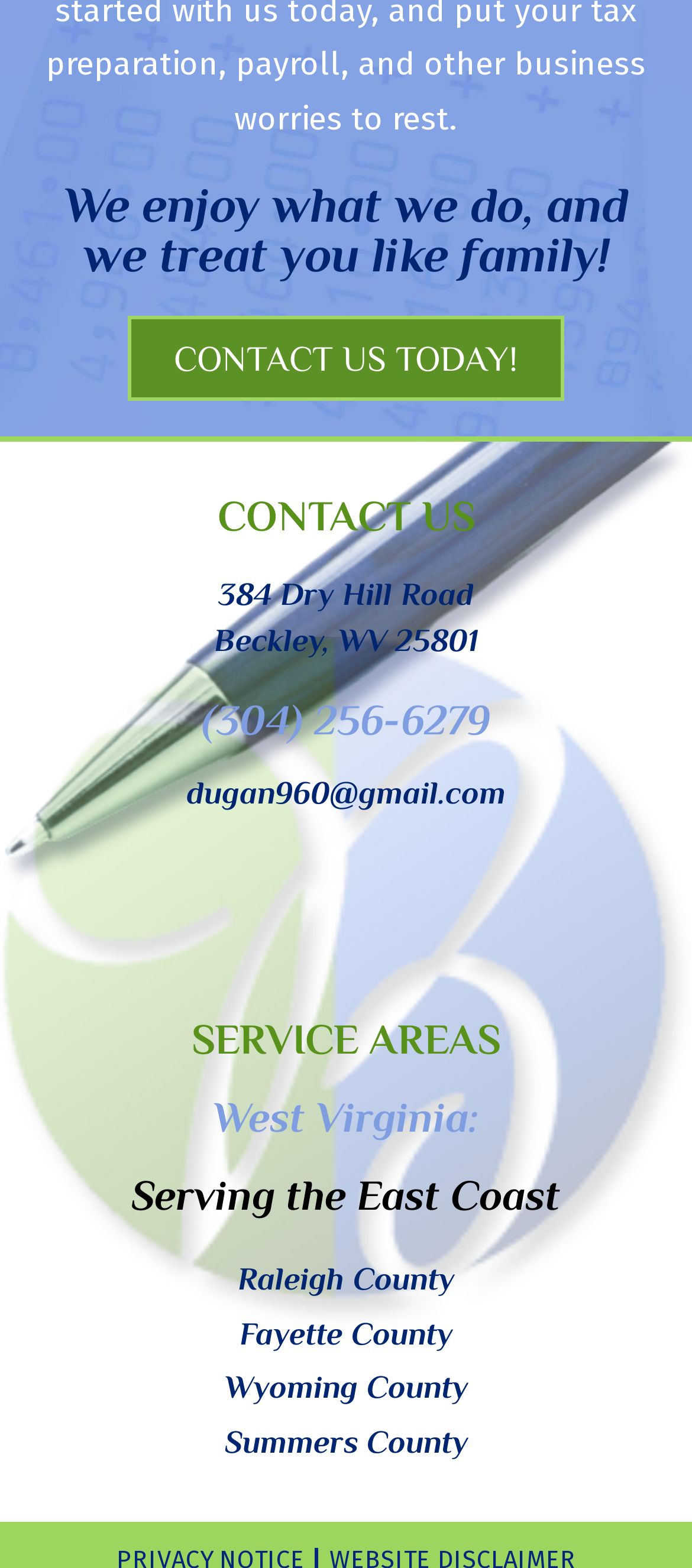Determine the bounding box coordinates of the region I should click to achieve the following instruction: "Contact us today". Ensure the bounding box coordinates are four float numbers between 0 and 1, i.e., [left, top, right, bottom].

[0.185, 0.202, 0.815, 0.256]